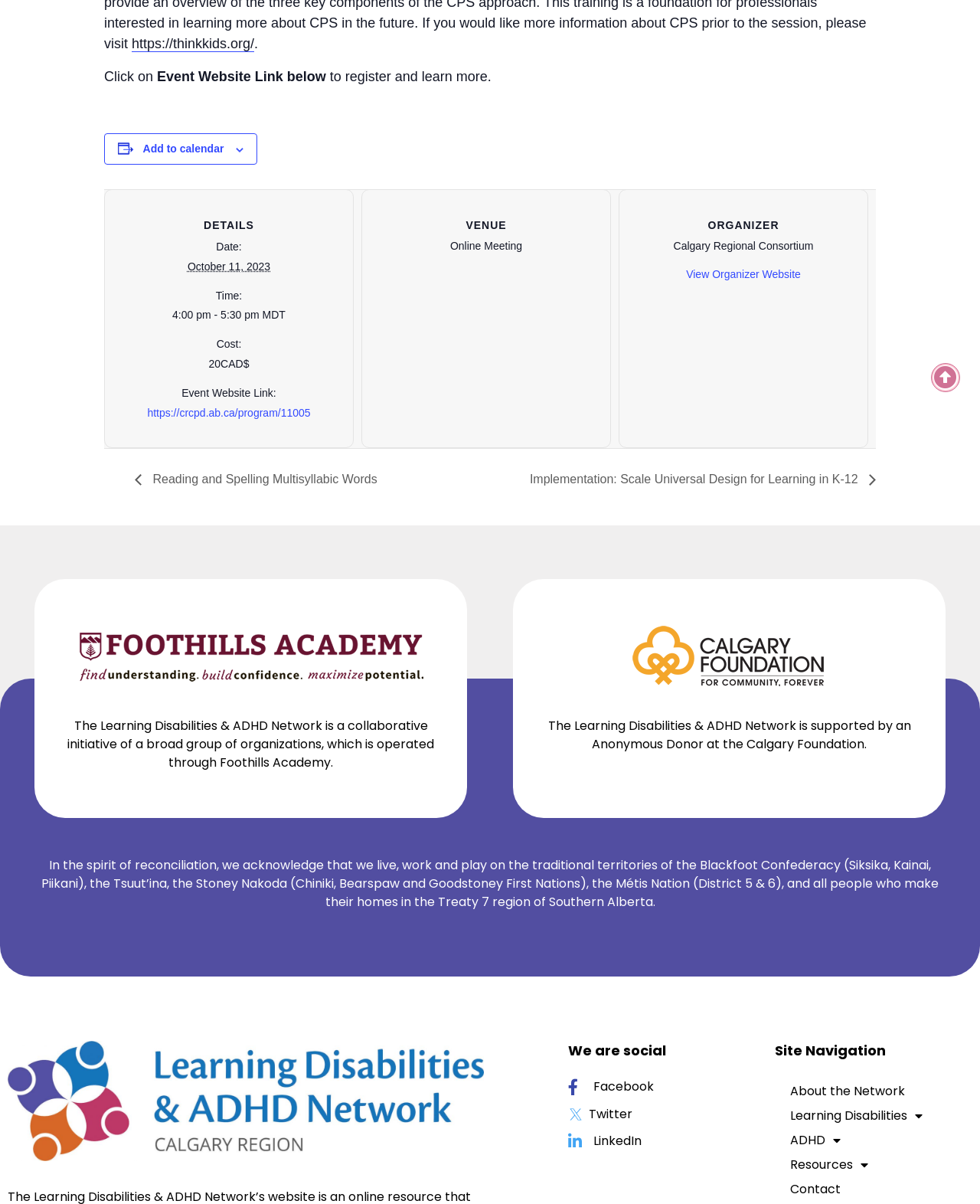Bounding box coordinates are to be given in the format (top-left x, top-left y, bottom-right x, bottom-right y). All values must be floating point numbers between 0 and 1. Provide the bounding box coordinate for the UI element described as: Twitter

[0.58, 0.919, 0.775, 0.932]